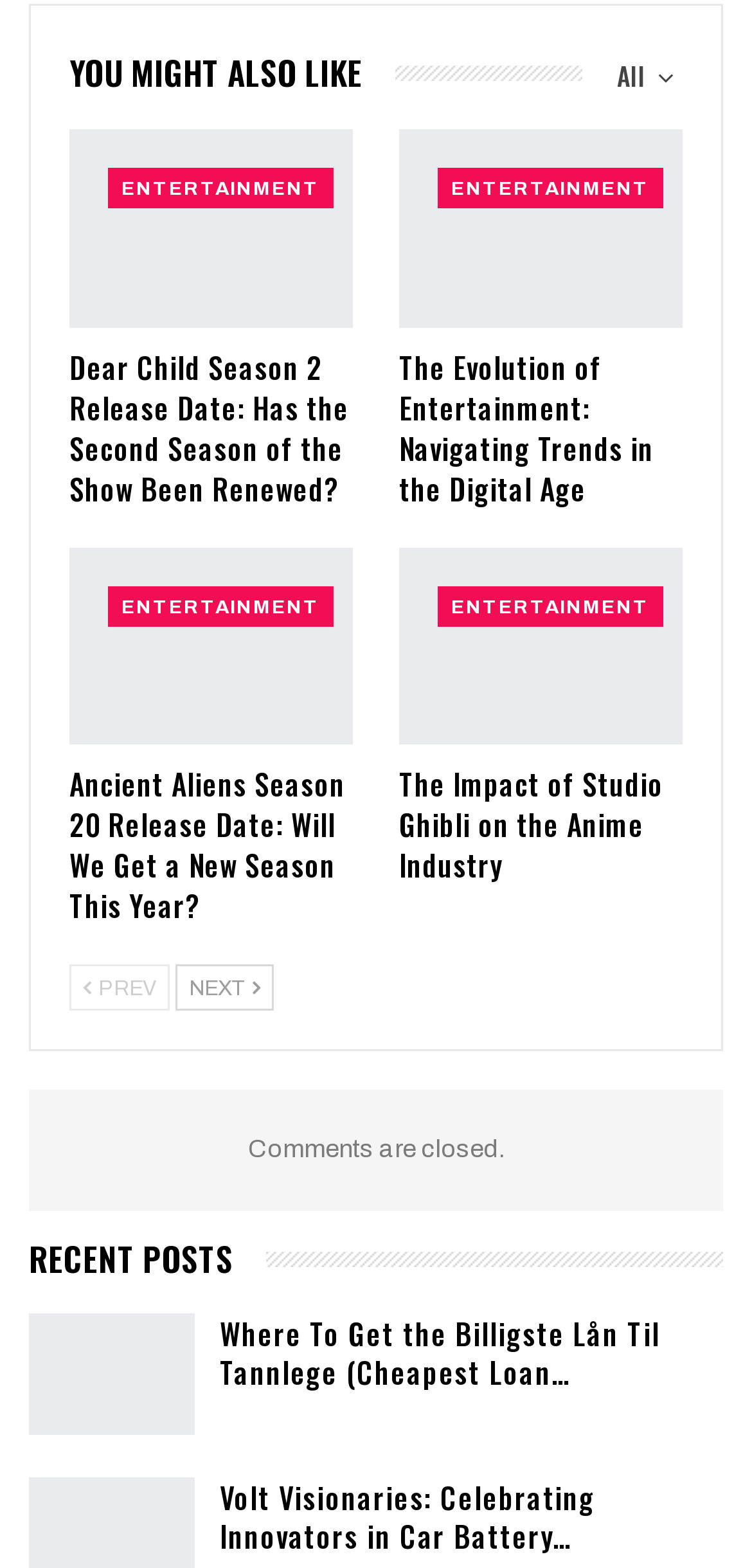Provide the bounding box coordinates for the UI element that is described as: "You might also like".

[0.092, 0.039, 0.526, 0.06]